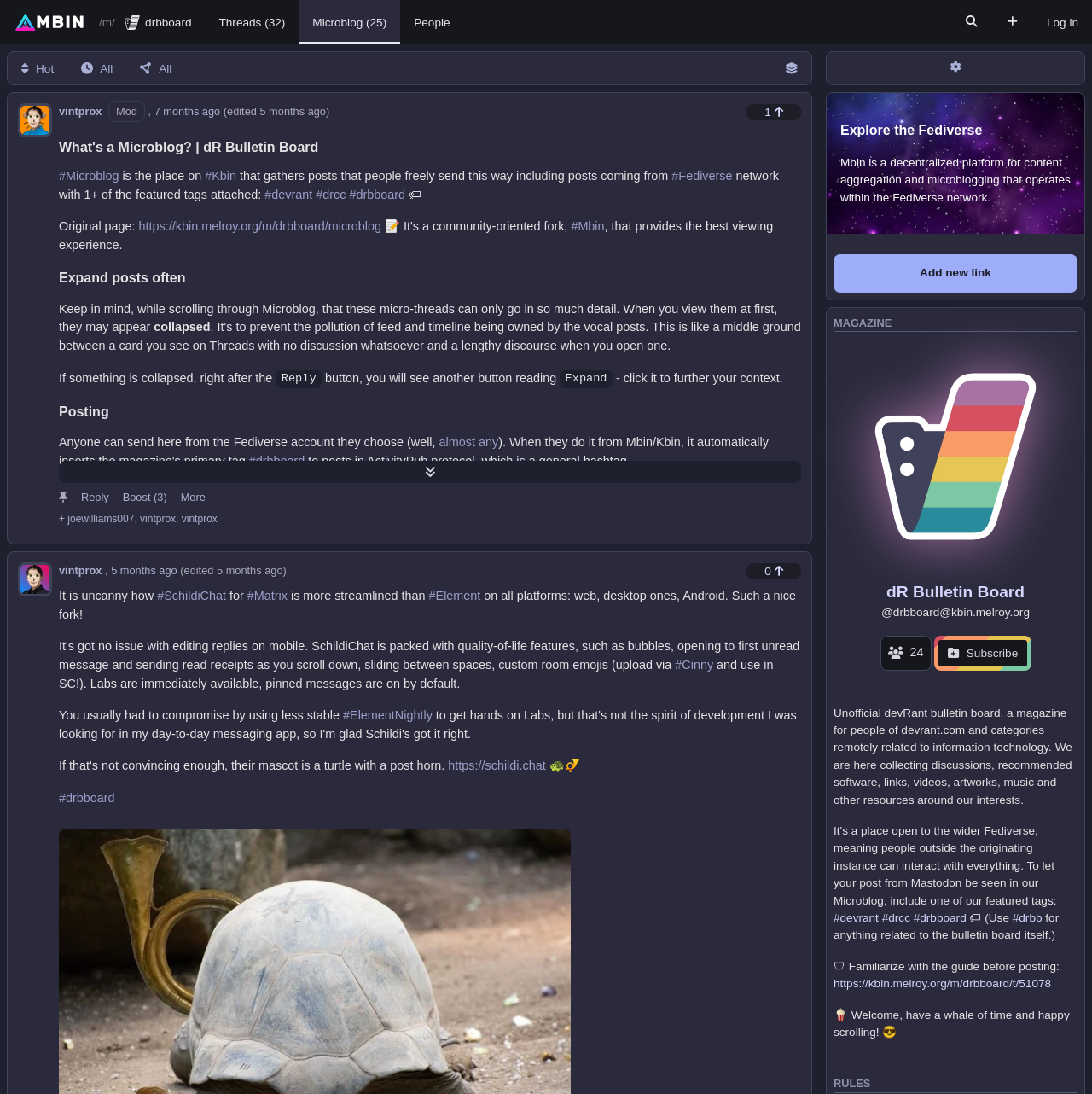Refer to the screenshot and answer the following question in detail:
What is the purpose of the 'Expand' button?

I found the purpose of the 'Expand' button by reading the text 'If something is collapsed, right after the Reply button, you will see another button reading Expand - click it to further your context.' in the 'Expand posts often' section.